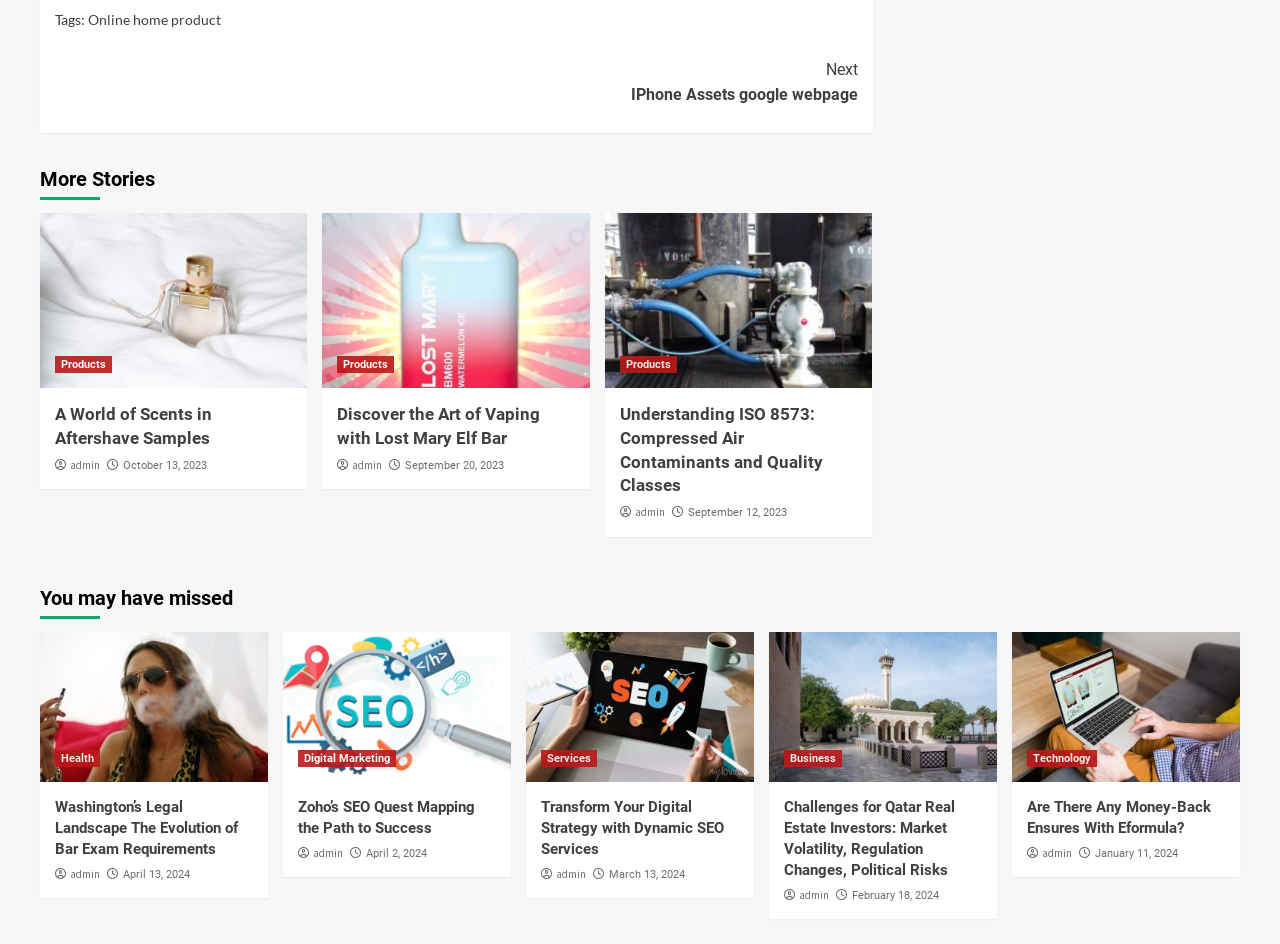Identify the bounding box coordinates for the UI element that matches this description: "March 13, 2024".

[0.476, 0.919, 0.535, 0.933]